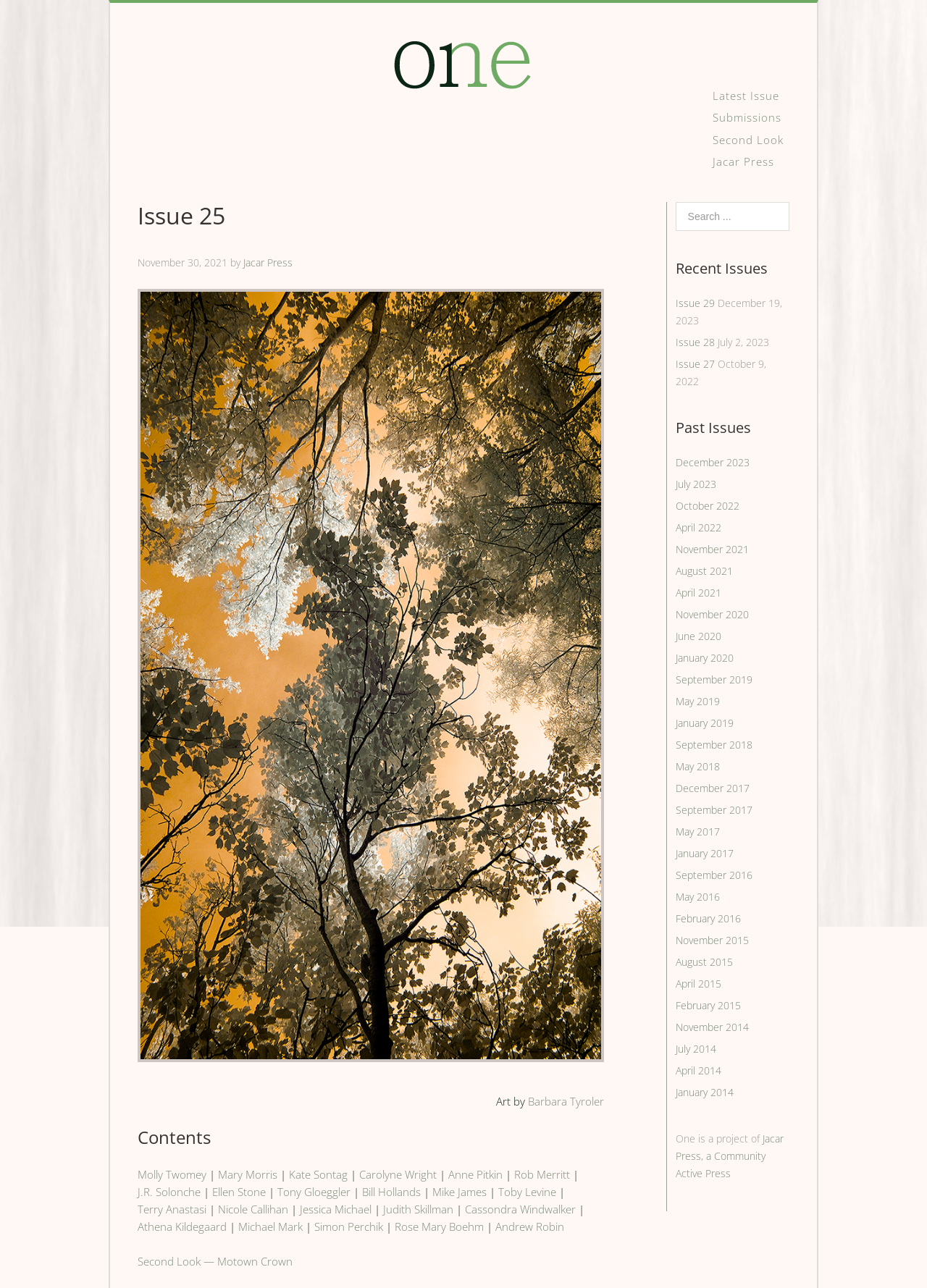Determine the bounding box for the UI element described here: "name="s" placeholder="Search ..." title="Search for:"".

[0.729, 0.157, 0.851, 0.179]